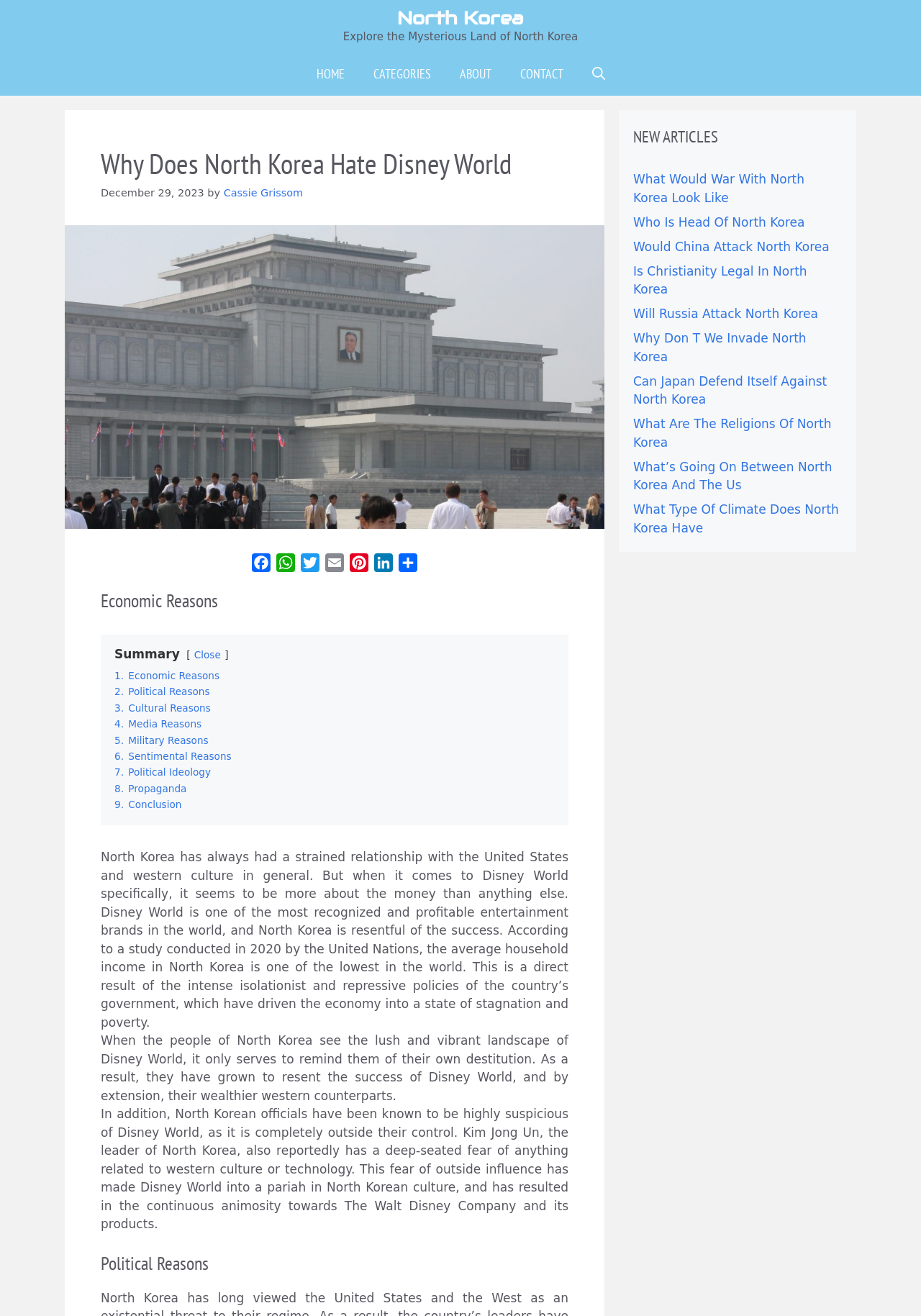Determine the bounding box coordinates of the UI element that matches the following description: "Cassie Grissom". The coordinates should be four float numbers between 0 and 1 in the format [left, top, right, bottom].

[0.243, 0.142, 0.329, 0.151]